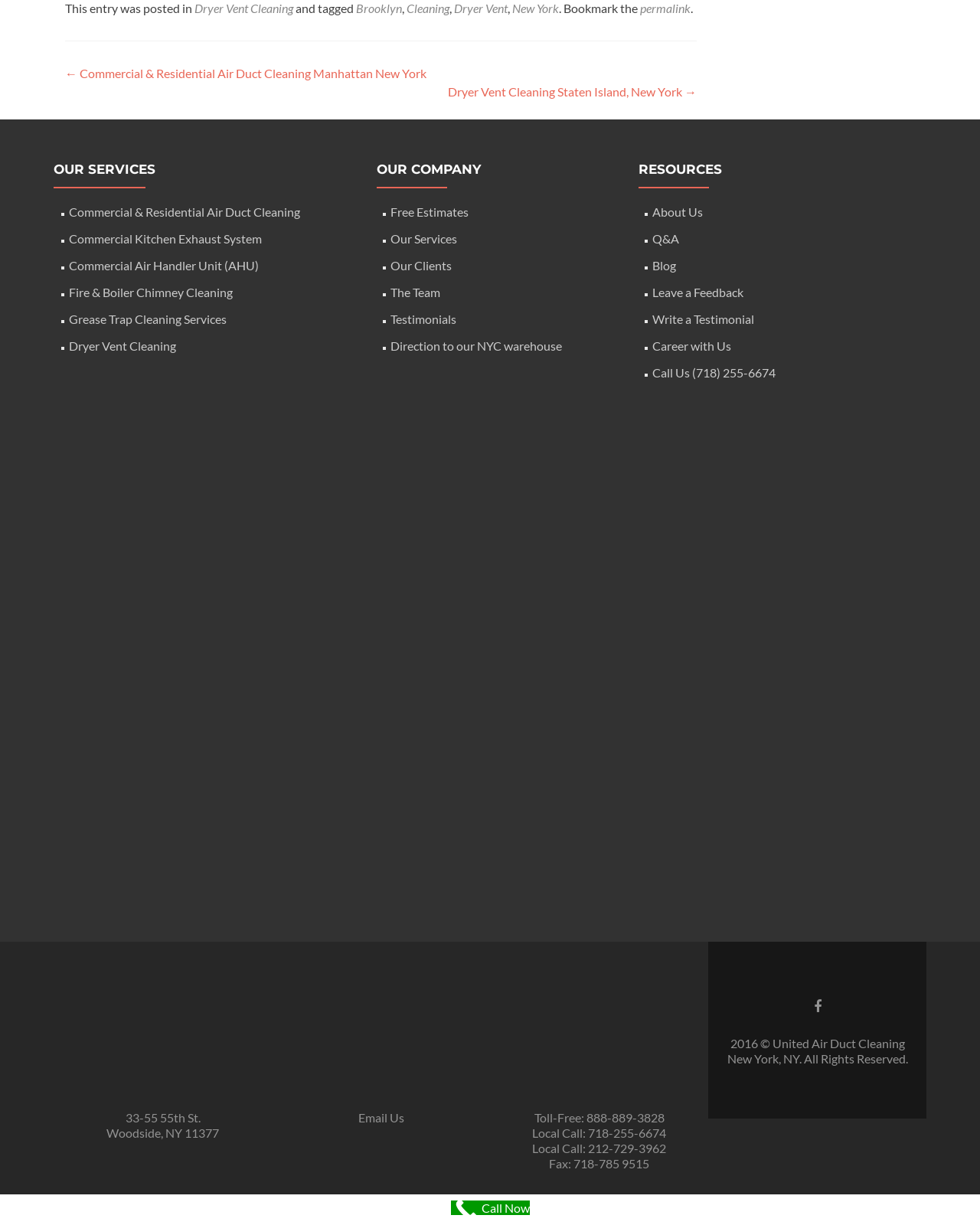Please identify the bounding box coordinates of the clickable area that will fulfill the following instruction: "Email Us". The coordinates should be in the format of four float numbers between 0 and 1, i.e., [left, top, right, bottom].

[0.365, 0.906, 0.412, 0.918]